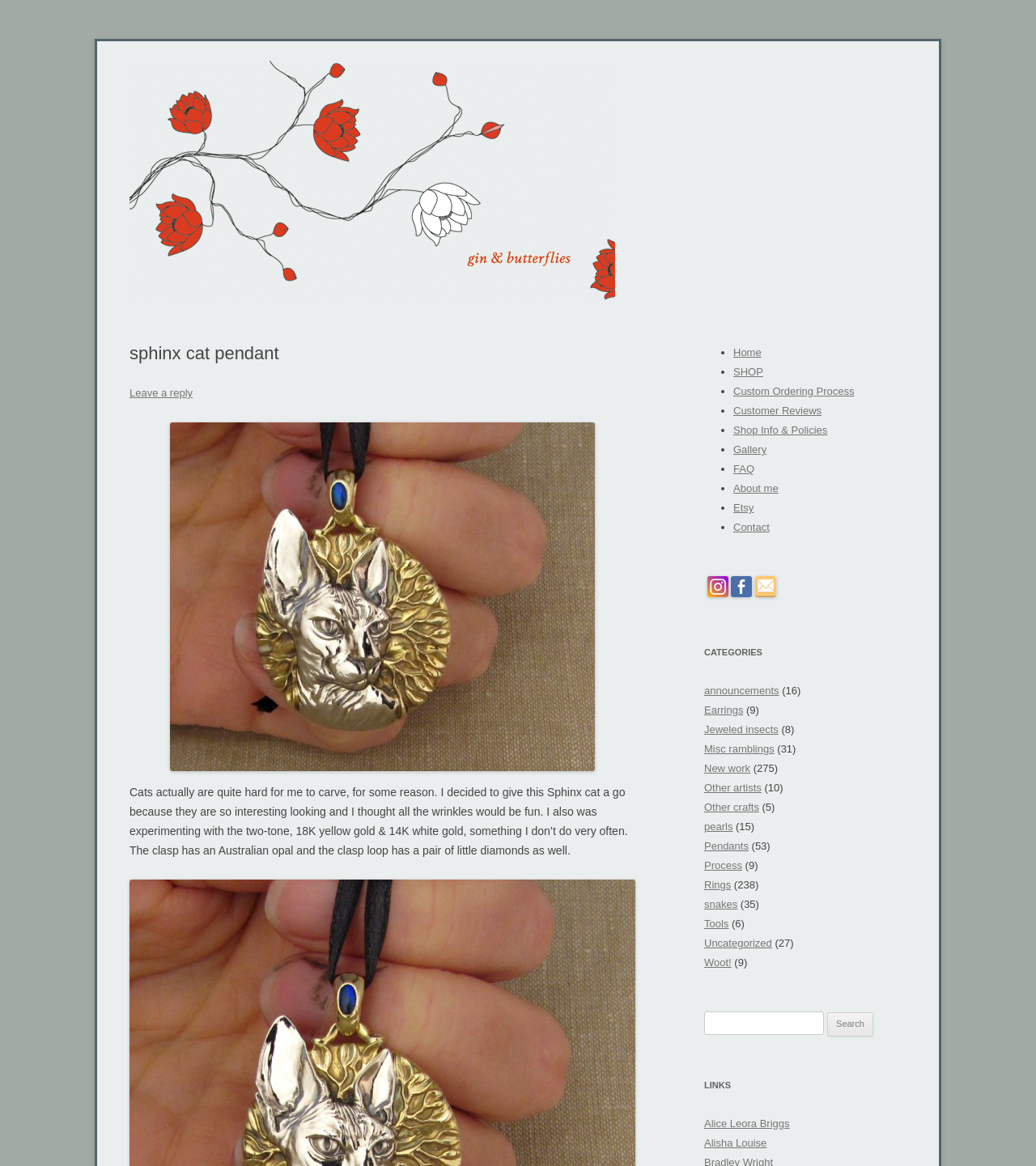What type of metal is used in the pendant?
Refer to the image and answer the question using a single word or phrase.

18K and 14K gold